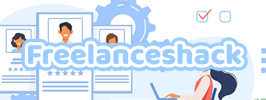Offer a comprehensive description of the image.

The image features the logo of Freelance Shack, a platform dedicated to providing tips, articles, and resources for freelancers. The logo prominently displays the name "Freelanceshack" in a playful, stylized font, set against a light blue background. Surrounding the text are illustrations of user profiles, star ratings, and gears, symbolizing a community and the tools available to support freelance work. This visual representation encapsulates the essence of the platform, highlighting its focus on connecting freelancers and enhancing their professional capabilities.